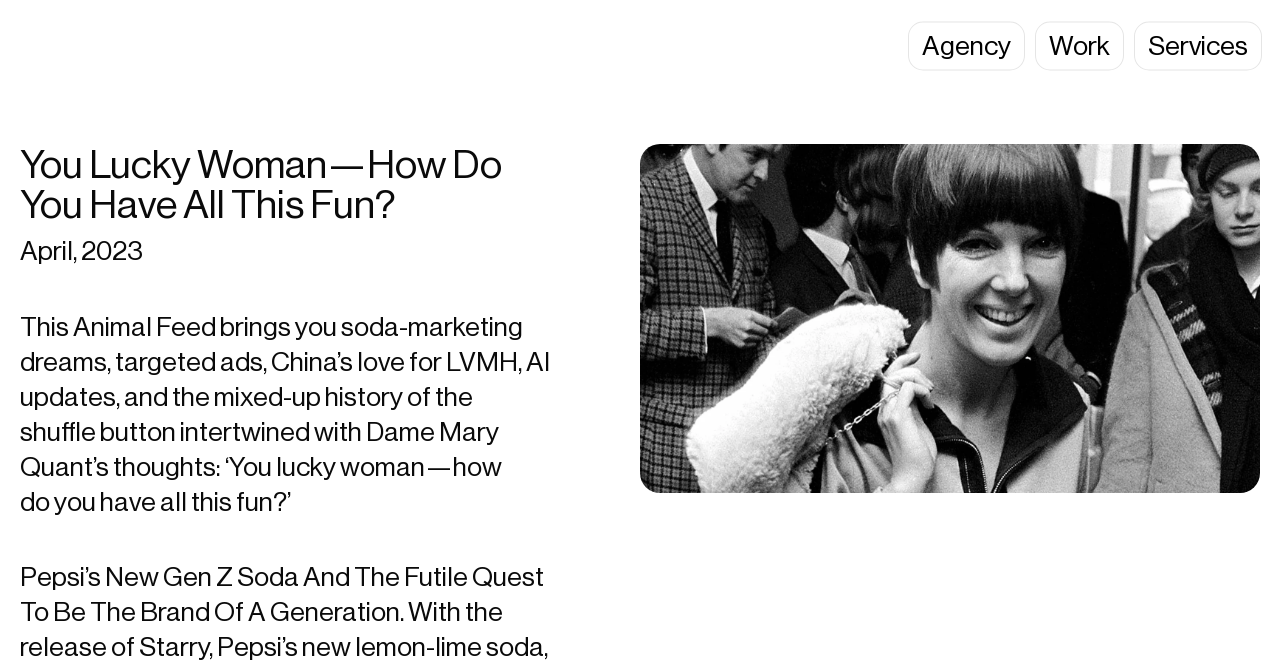What is the date mentioned in the webpage?
We need a detailed and exhaustive answer to the question. Please elaborate.

I found the date 'April, 2023' mentioned in the webpage, which is located below the main heading and above the article content.